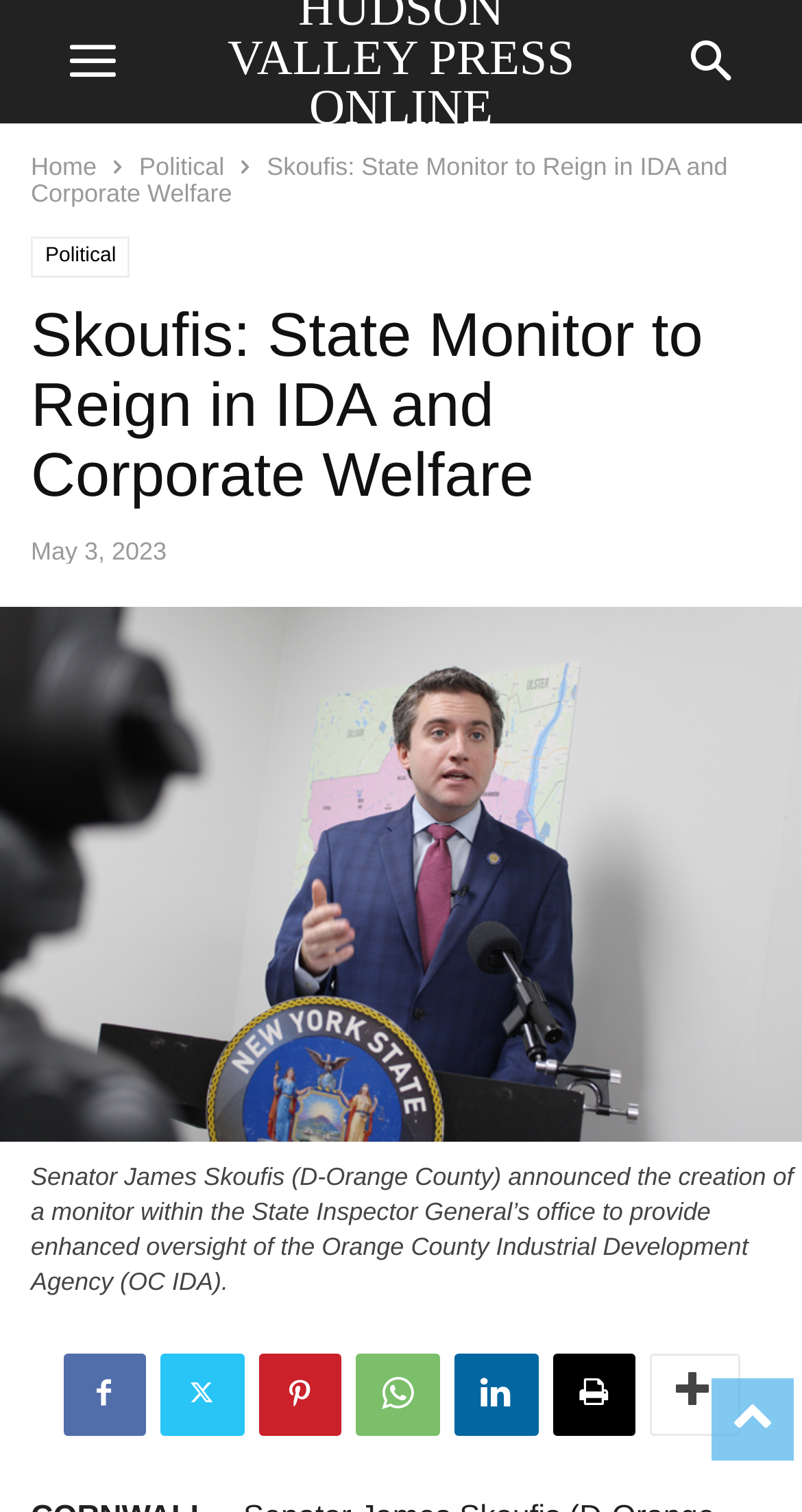What is the category of the article?
Look at the screenshot and provide an in-depth answer.

I found the answer by looking at the link elements at the top of the page, which include a link with the text 'Political'.